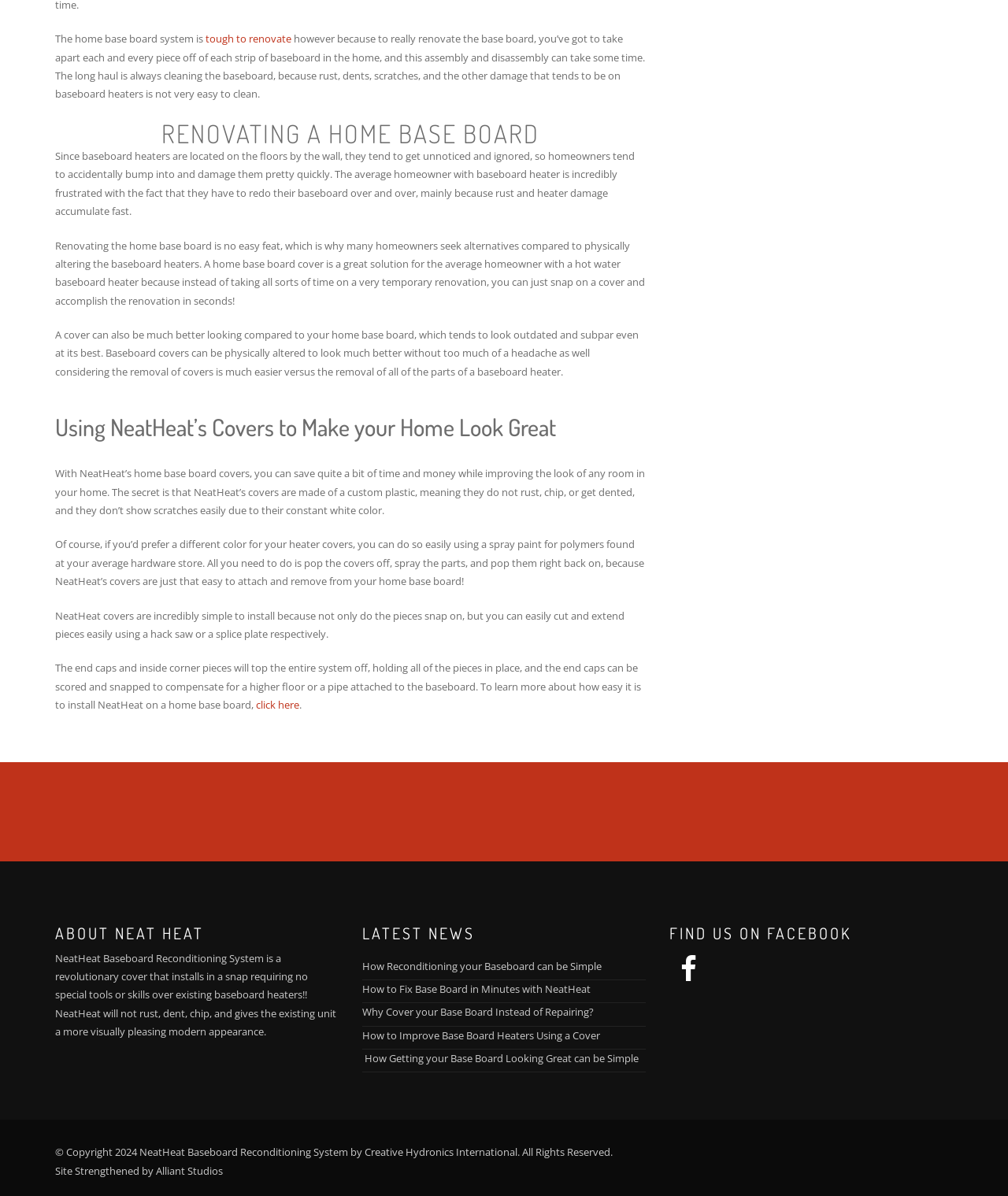What is the purpose of the end caps and inside corner pieces?
Based on the visual content, answer with a single word or a brief phrase.

Hold pieces in place